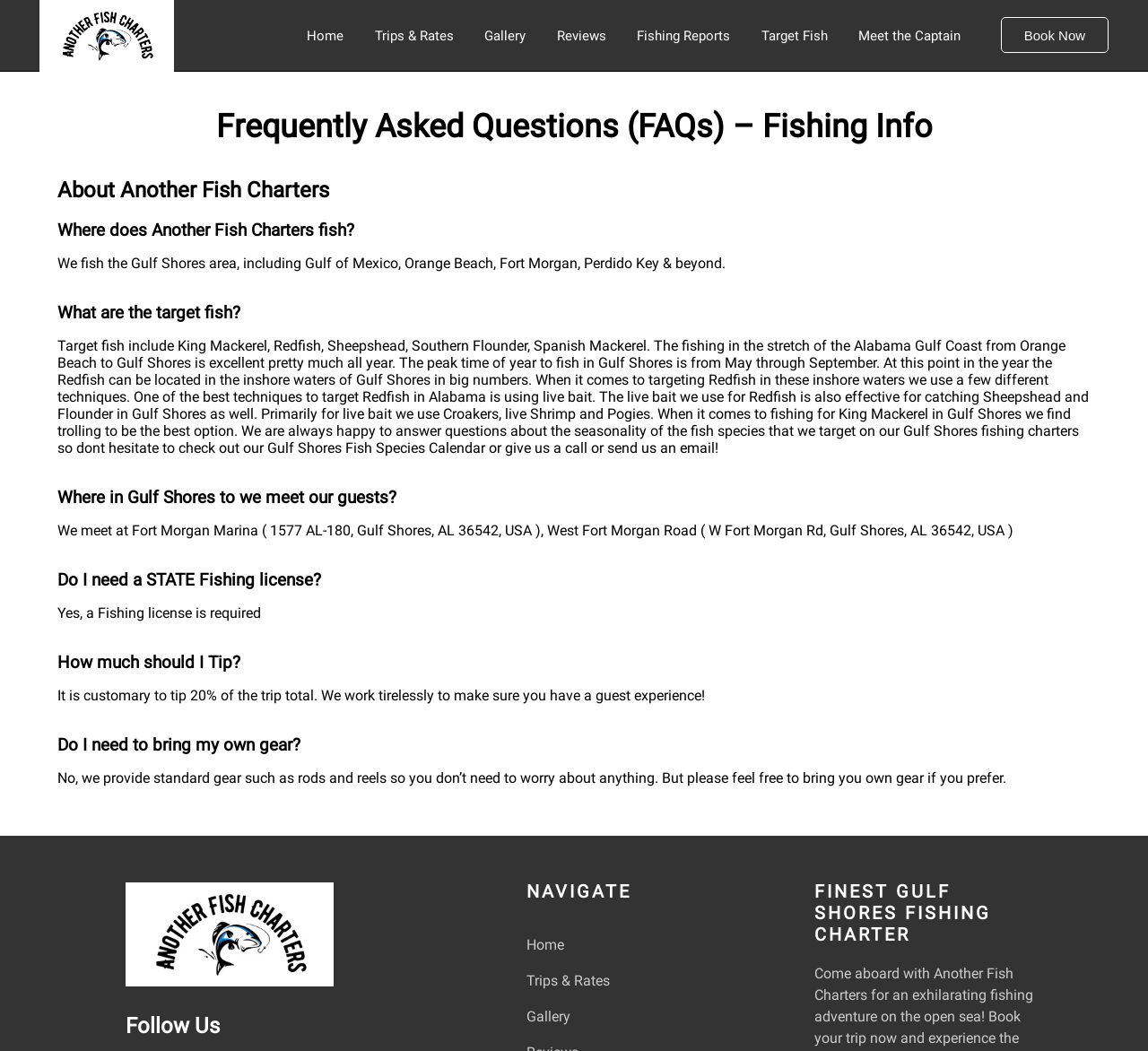Identify the bounding box coordinates for the region to click in order to carry out this instruction: "Follow Another Fish Charters". Provide the coordinates using four float numbers between 0 and 1, formatted as [left, top, right, bottom].

[0.109, 0.964, 0.191, 0.988]